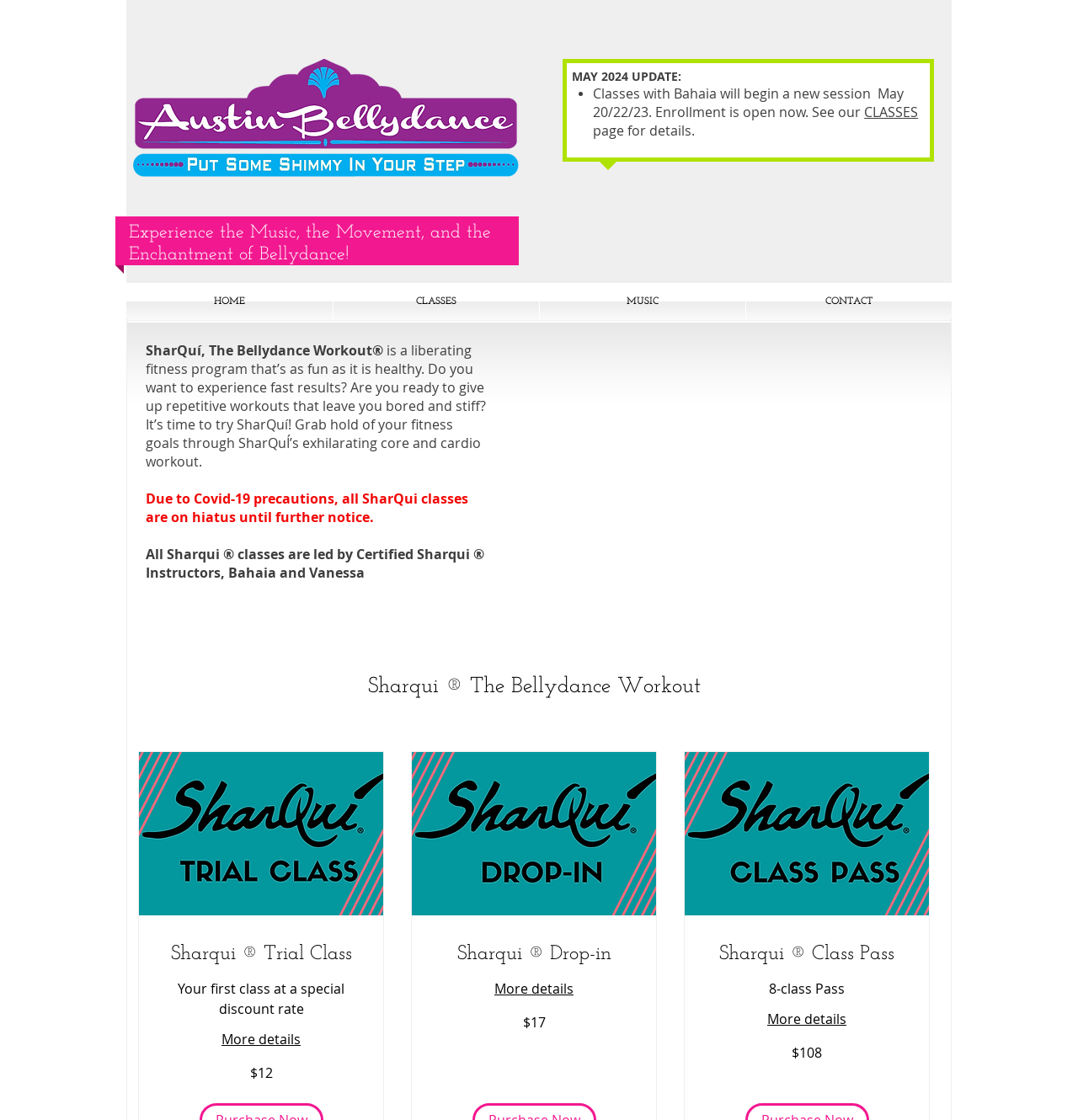Locate and extract the headline of this webpage.

Sharqui ® The Bellydance Workout